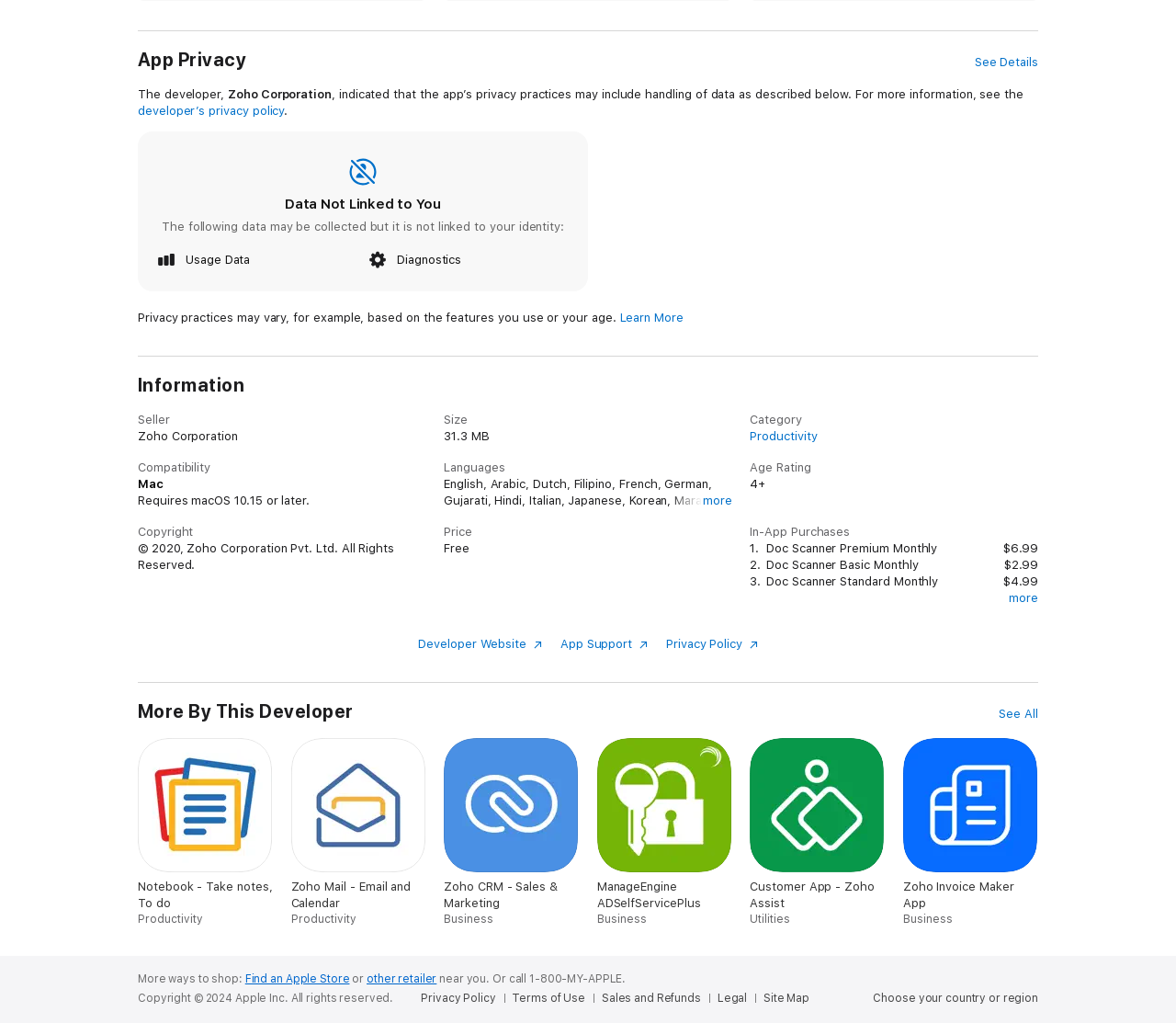Please identify the coordinates of the bounding box for the clickable region that will accomplish this instruction: "Explore the premium plan".

[0.117, 0.437, 0.161, 0.45]